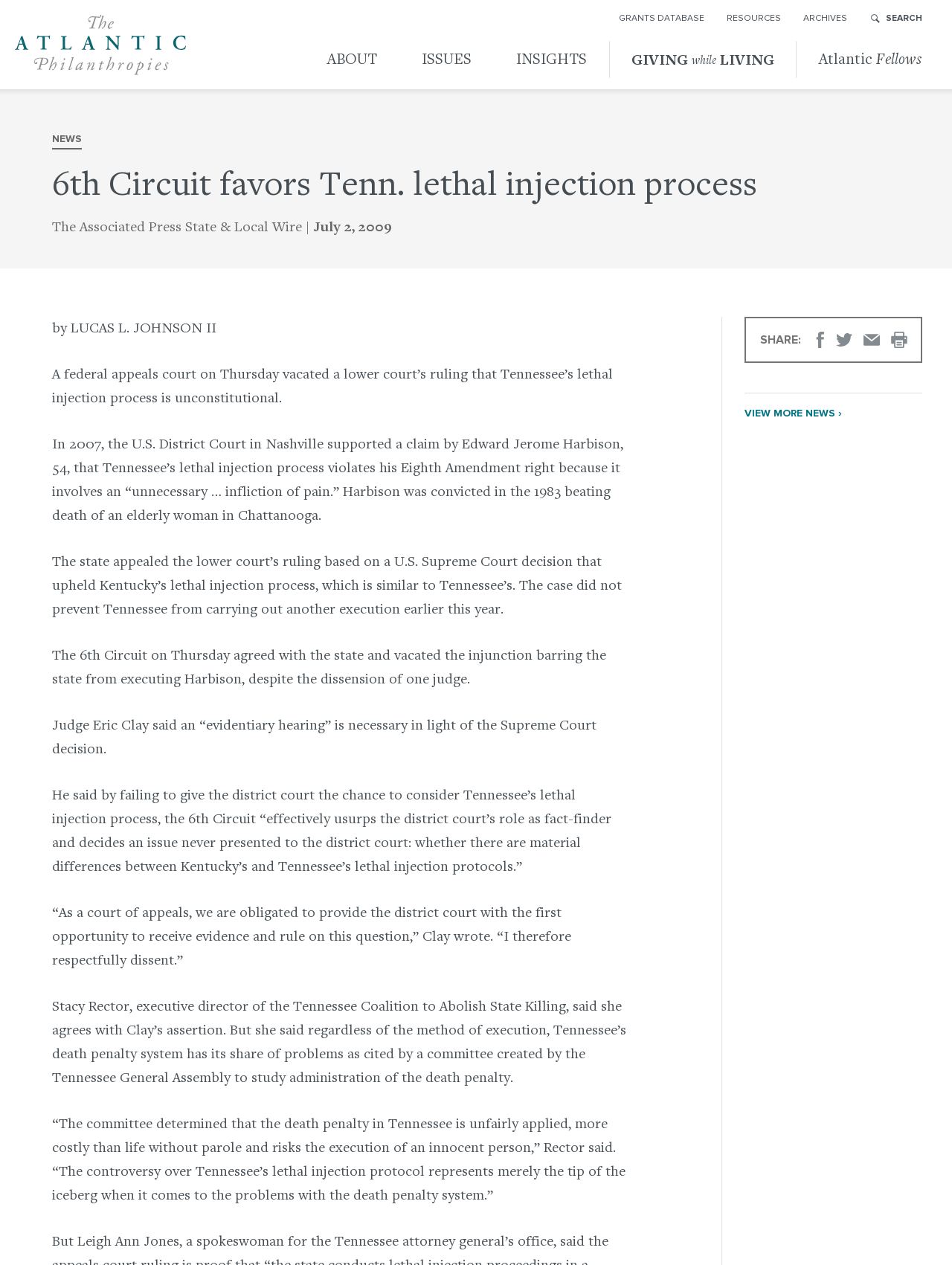Identify the bounding box coordinates of the element to click to follow this instruction: 'Search for something'. Ensure the coordinates are four float values between 0 and 1, provided as [left, top, right, bottom].

[0.913, 0.006, 0.969, 0.024]